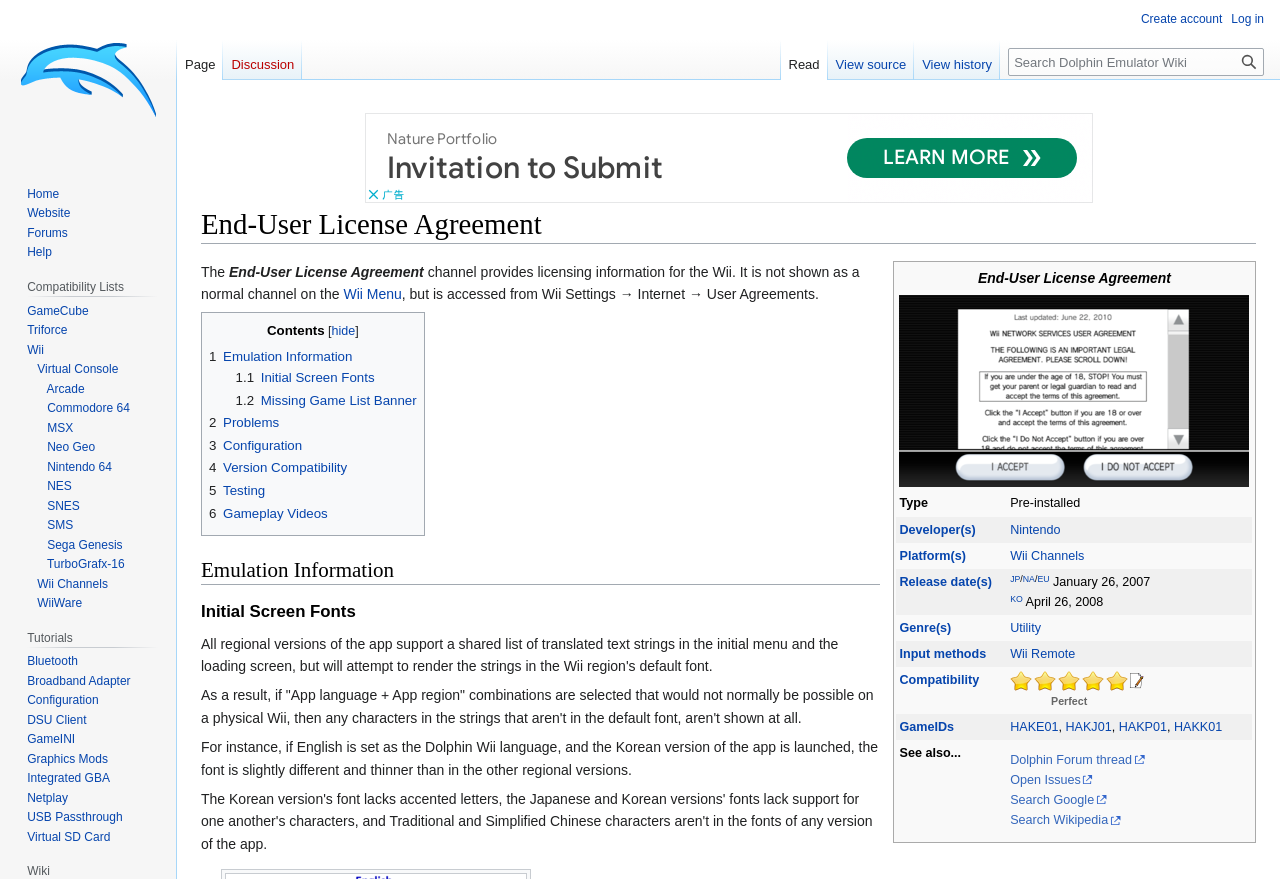Locate the bounding box coordinates of the UI element described by: "Genre(s)". The bounding box coordinates should consist of four float numbers between 0 and 1, i.e., [left, top, right, bottom].

[0.703, 0.707, 0.743, 0.722]